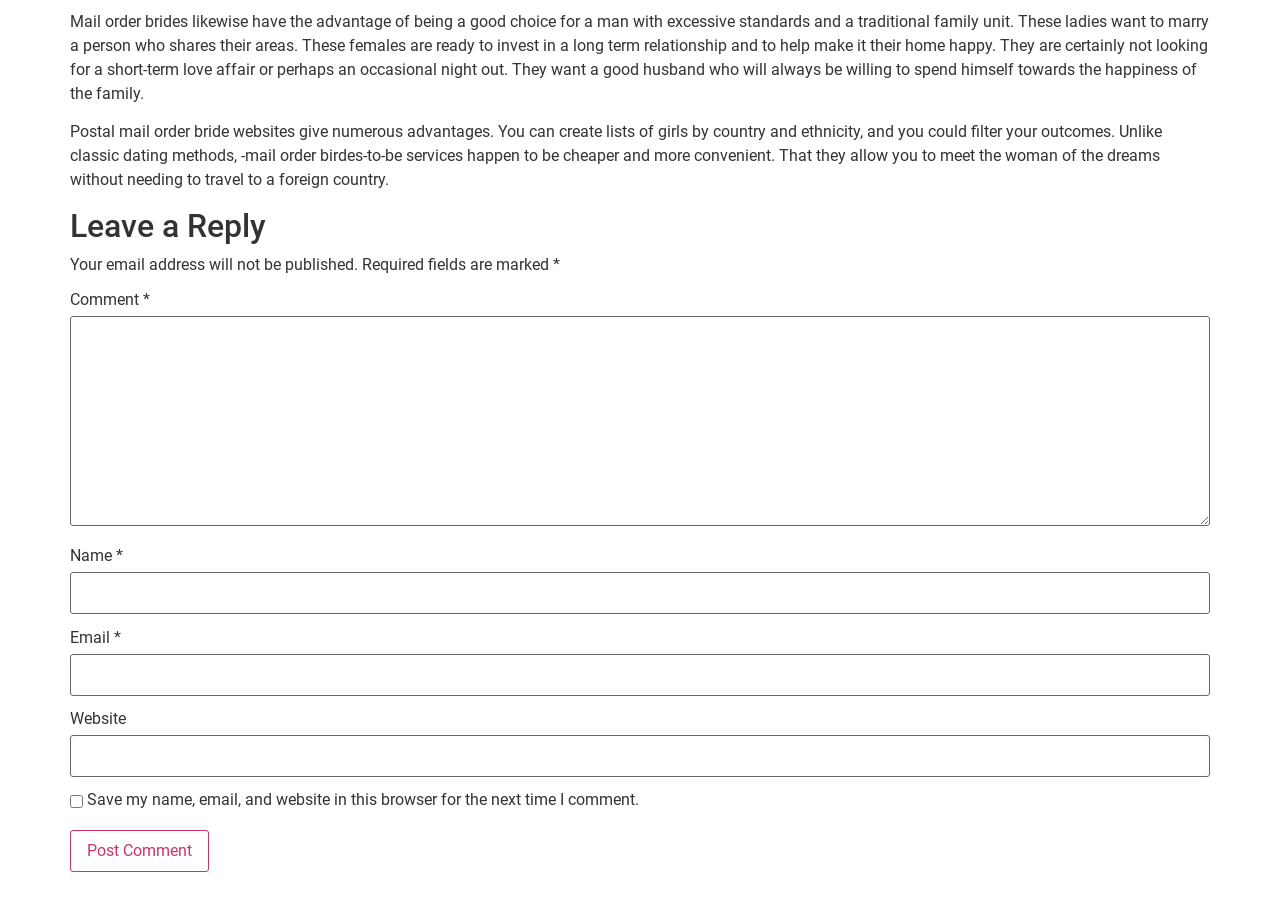Using the provided element description, identify the bounding box coordinates as (top-left x, top-left y, bottom-right x, bottom-right y). Ensure all values are between 0 and 1. Description: name="submit" value="Post Comment"

[0.055, 0.903, 0.163, 0.949]